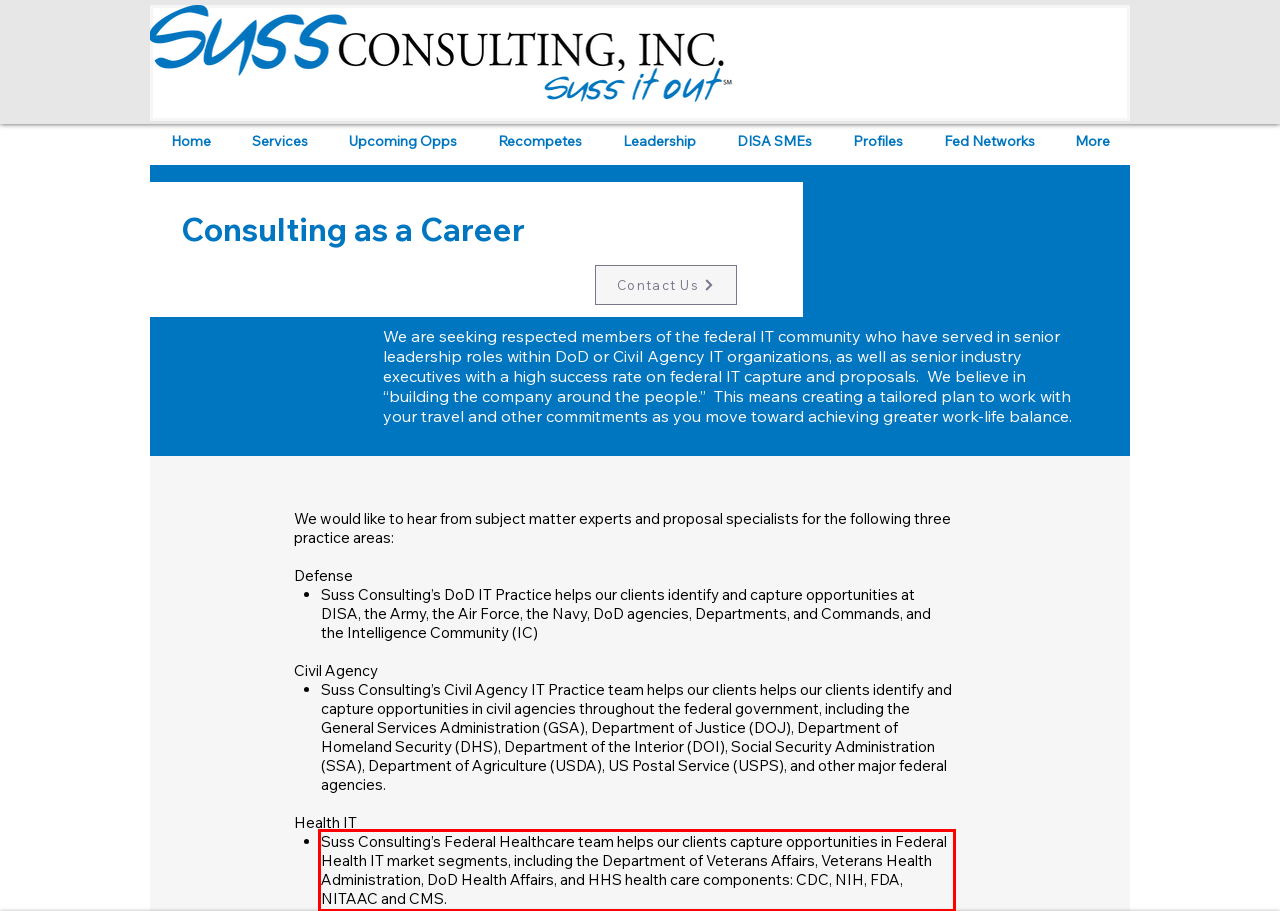You have a screenshot of a webpage with a UI element highlighted by a red bounding box. Use OCR to obtain the text within this highlighted area.

Suss Consulting’s Federal Healthcare team helps our clients capture opportunities in Federal Health IT market segments, including the Department of Veterans Affairs, Veterans Health Administration, DoD Health Affairs, and HHS health care components: CDC, NIH, FDA, NITAAC and CMS.